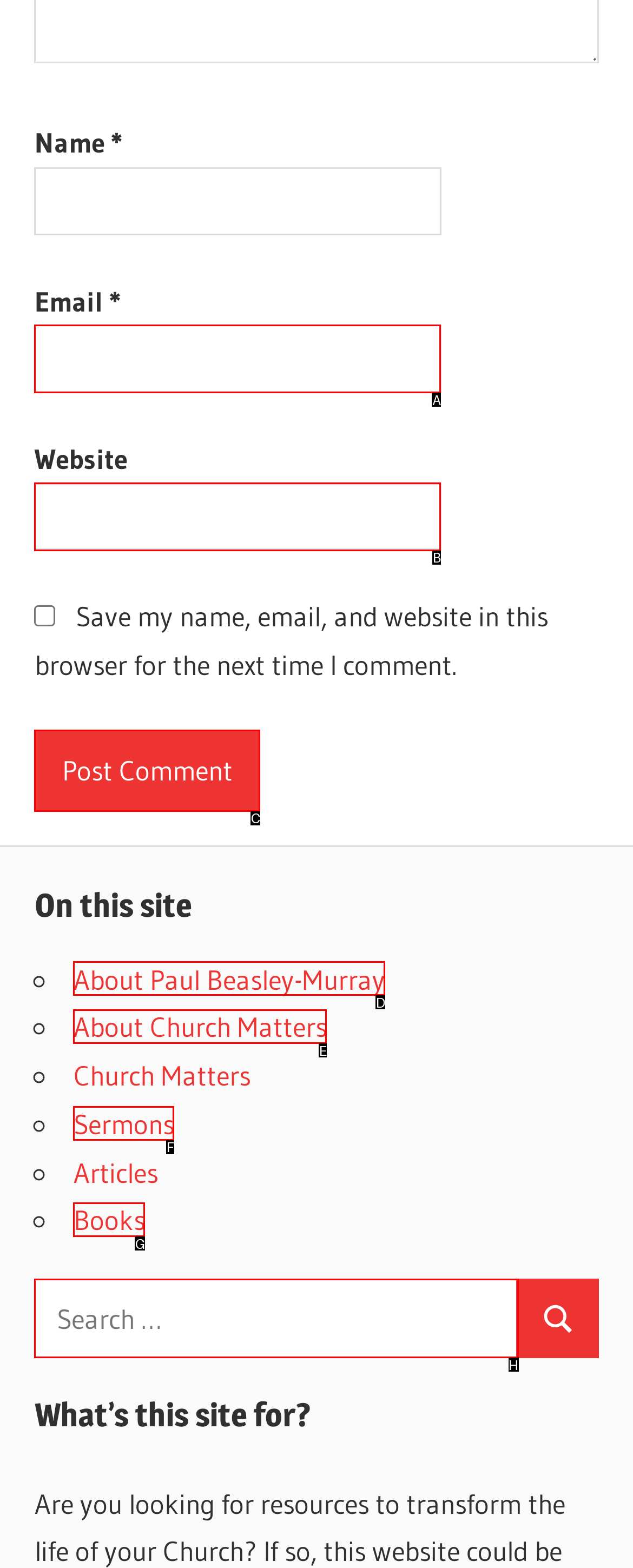Using the given description: parent_node: Email * aria-describedby="email-notes" name="email", identify the HTML element that corresponds best. Answer with the letter of the correct option from the available choices.

A